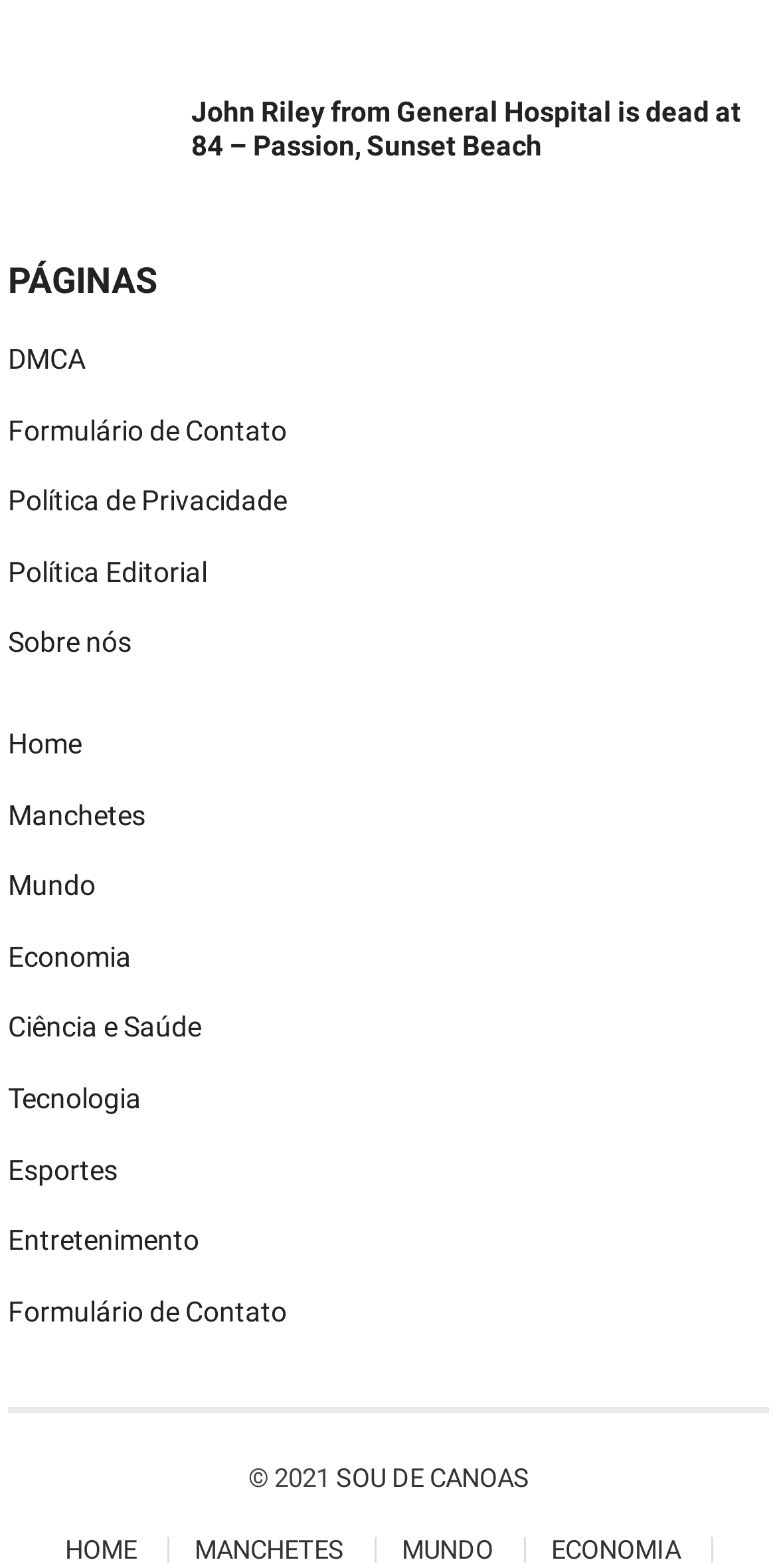What is the year of the copyright statement? Refer to the image and provide a one-word or short phrase answer.

2021